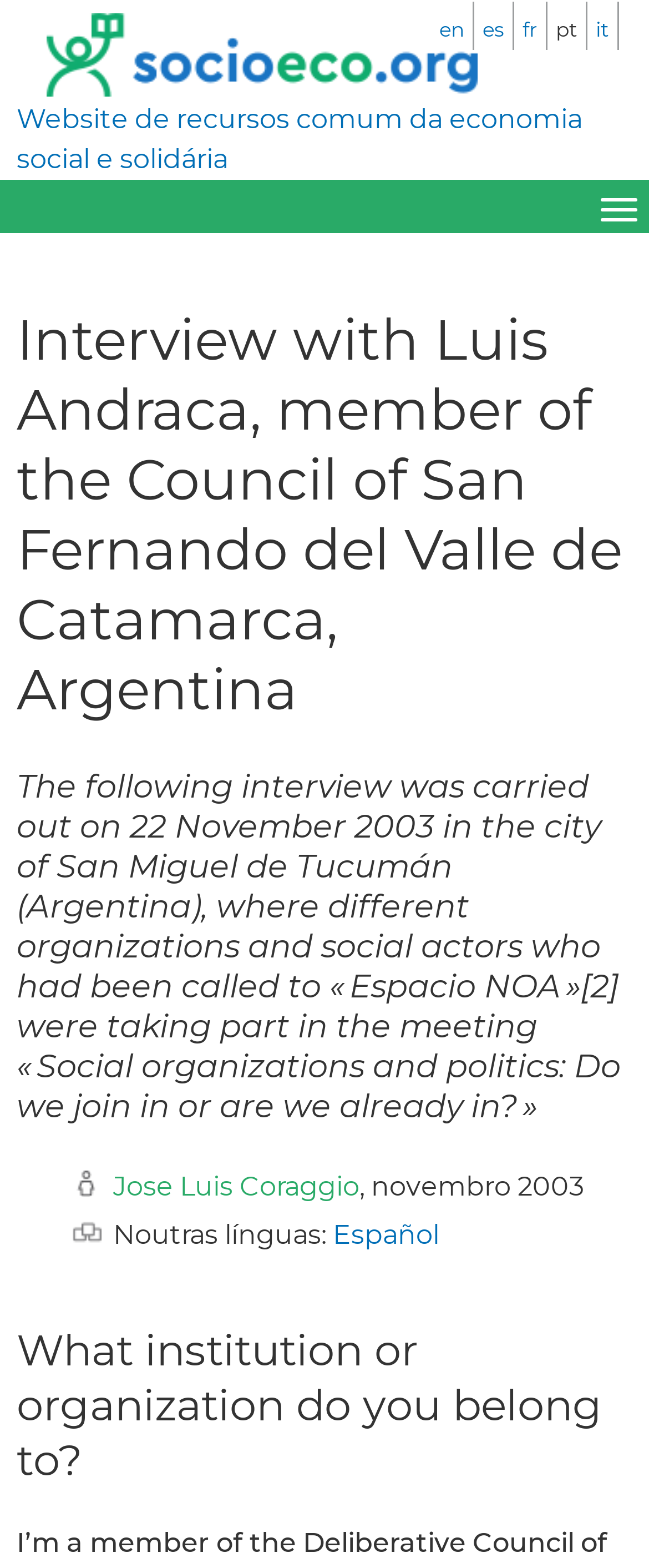Highlight the bounding box coordinates of the element you need to click to perform the following instruction: "switch to Español."

[0.513, 0.777, 0.677, 0.797]